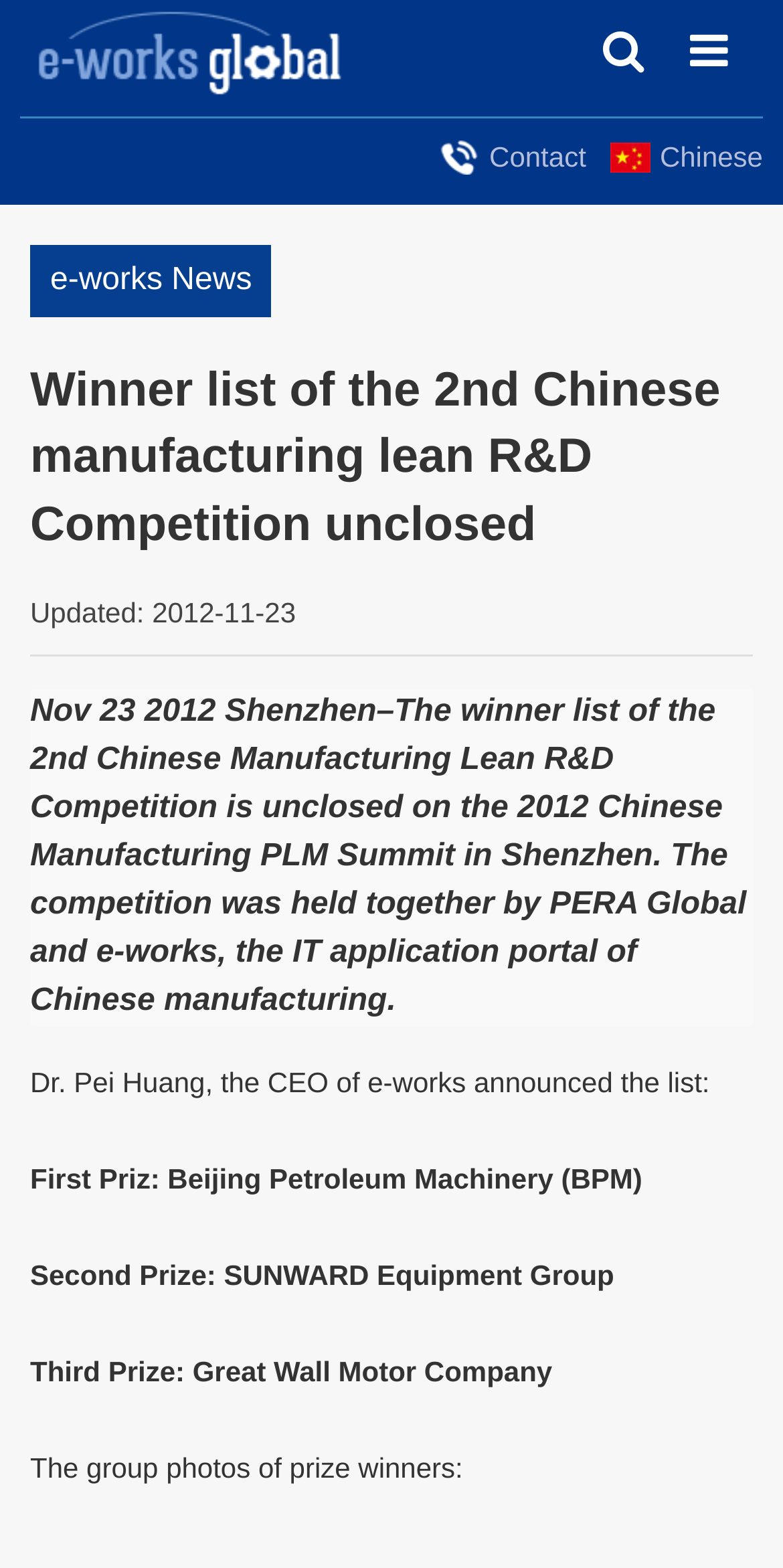What is the first prize winner of the competition?
Analyze the image and deliver a detailed answer to the question.

I can see a sentence on the webpage that says 'First Prize: Beijing Petroleum Machinery (BPM)', which suggests that Beijing Petroleum Machinery (BPM) is the first prize winner of the competition.